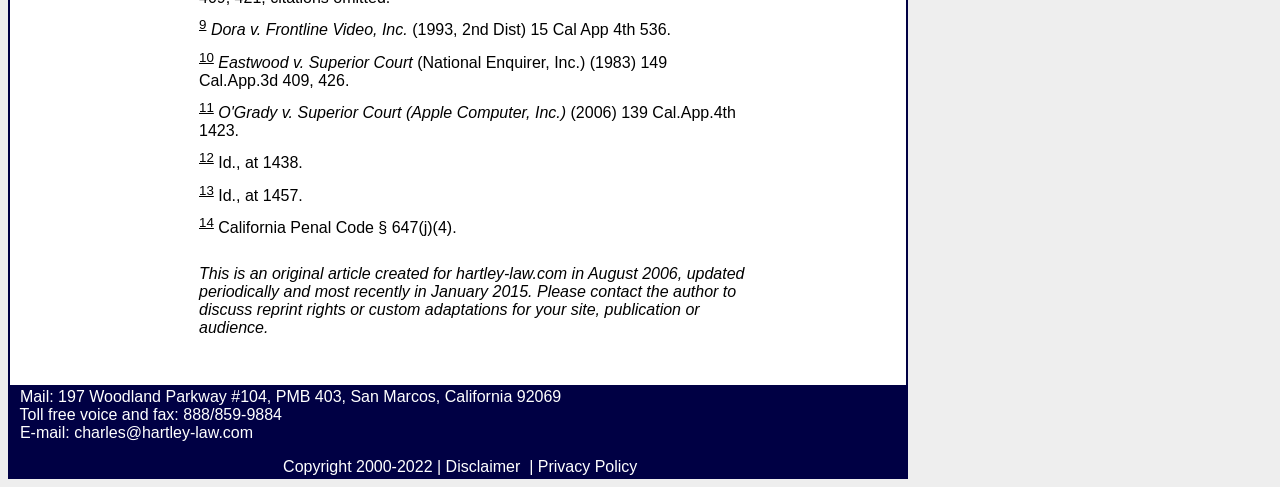Using floating point numbers between 0 and 1, provide the bounding box coordinates in the format (top-left x, top-left y, bottom-right x, bottom-right y). Locate the UI element described here: Privacy Policy

[0.42, 0.941, 0.498, 0.976]